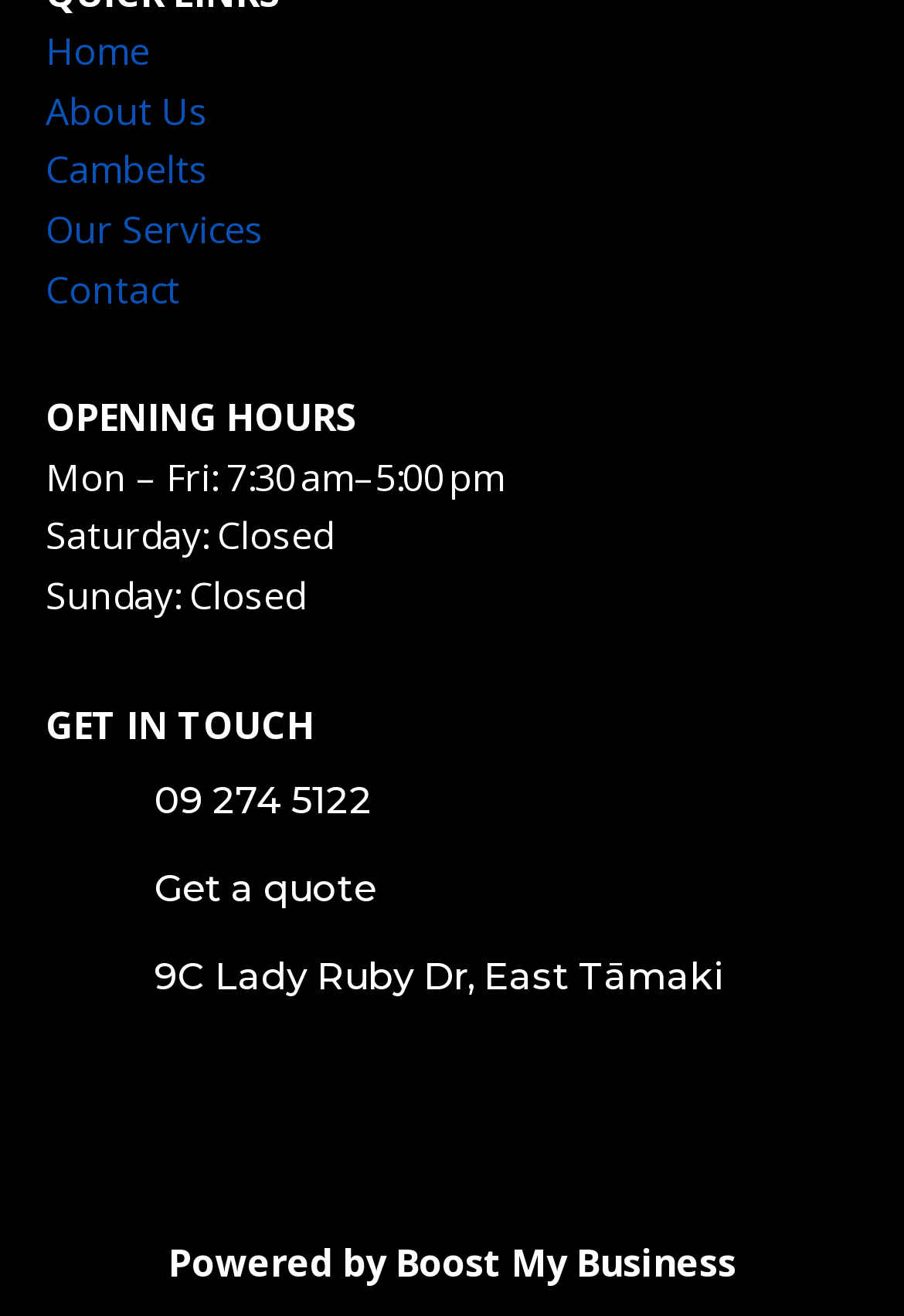What is the address of the business?
Based on the screenshot, give a detailed explanation to answer the question.

I searched for an address on the webpage and found it listed in a section. The address is 9C Lady Ruby Dr, East Tāmaki, which is likely the physical location of the business.